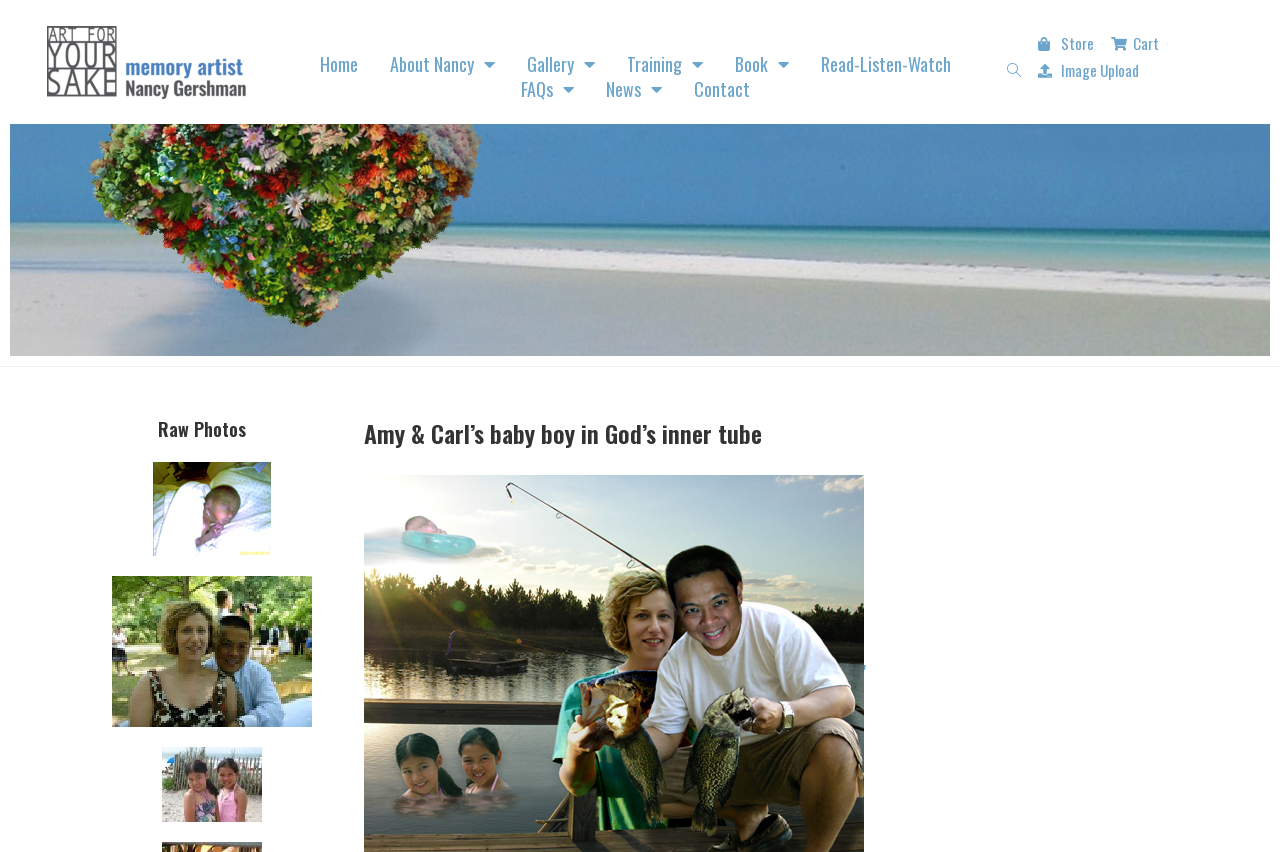Answer the question in a single word or phrase:
What is the text of the second heading on the page?

Amy & Carl’s baby boy in God’s inner tube